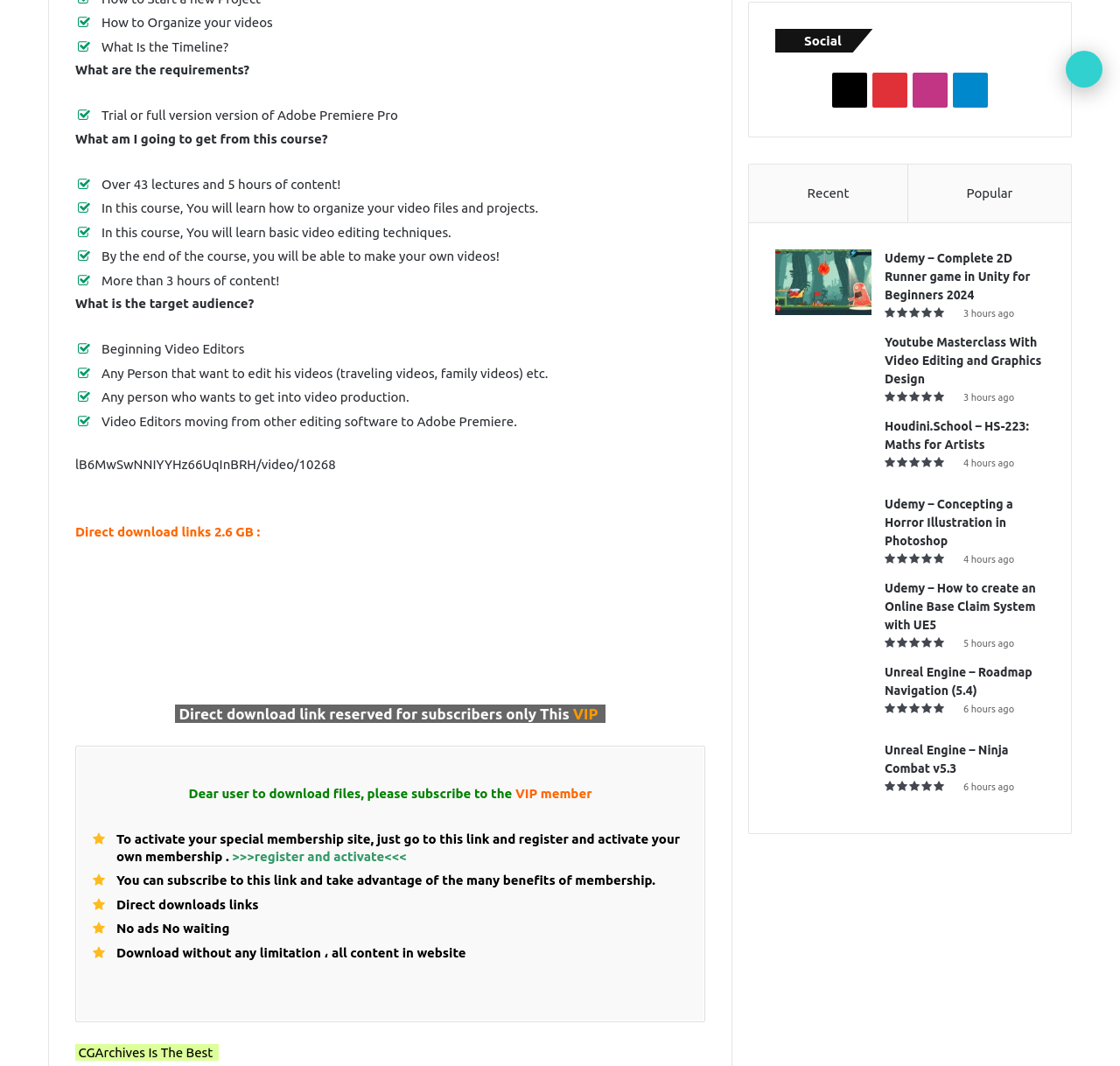Respond concisely with one word or phrase to the following query:
What is the benefit of subscribing to the VIP membership?

Direct downloads links